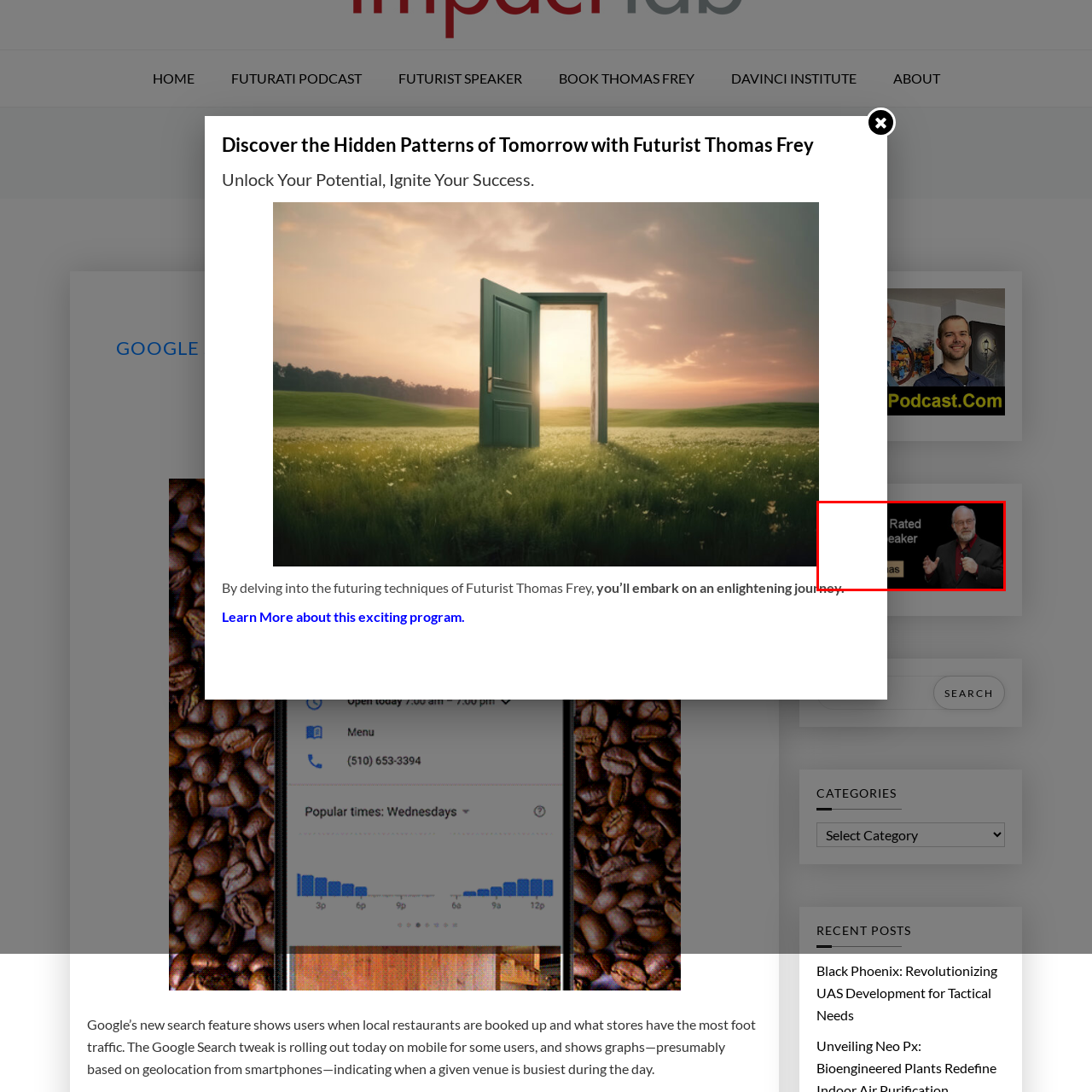Check the highlighted part in pink, What is the background of the image? 
Use a single word or phrase for your answer.

Dark